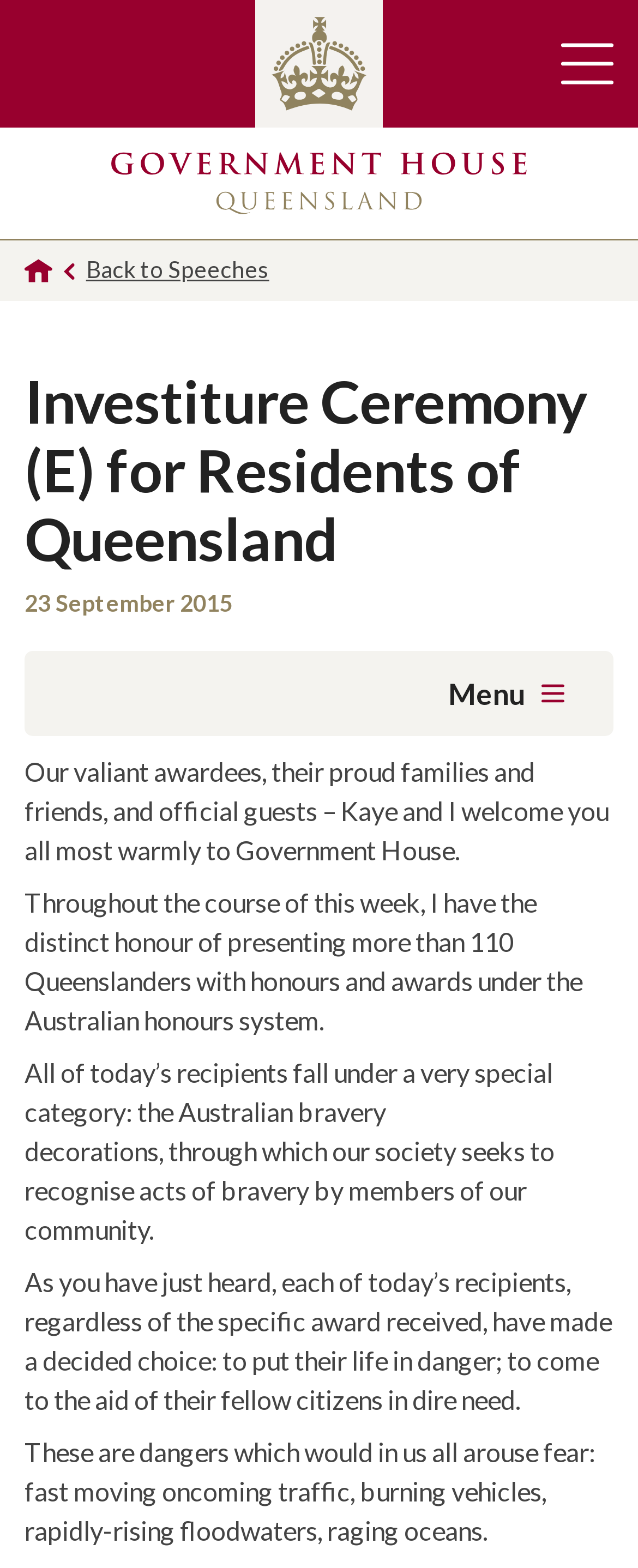Who is welcoming the awardees and guests? Refer to the image and provide a one-word or short phrase answer.

Kaye and the speaker